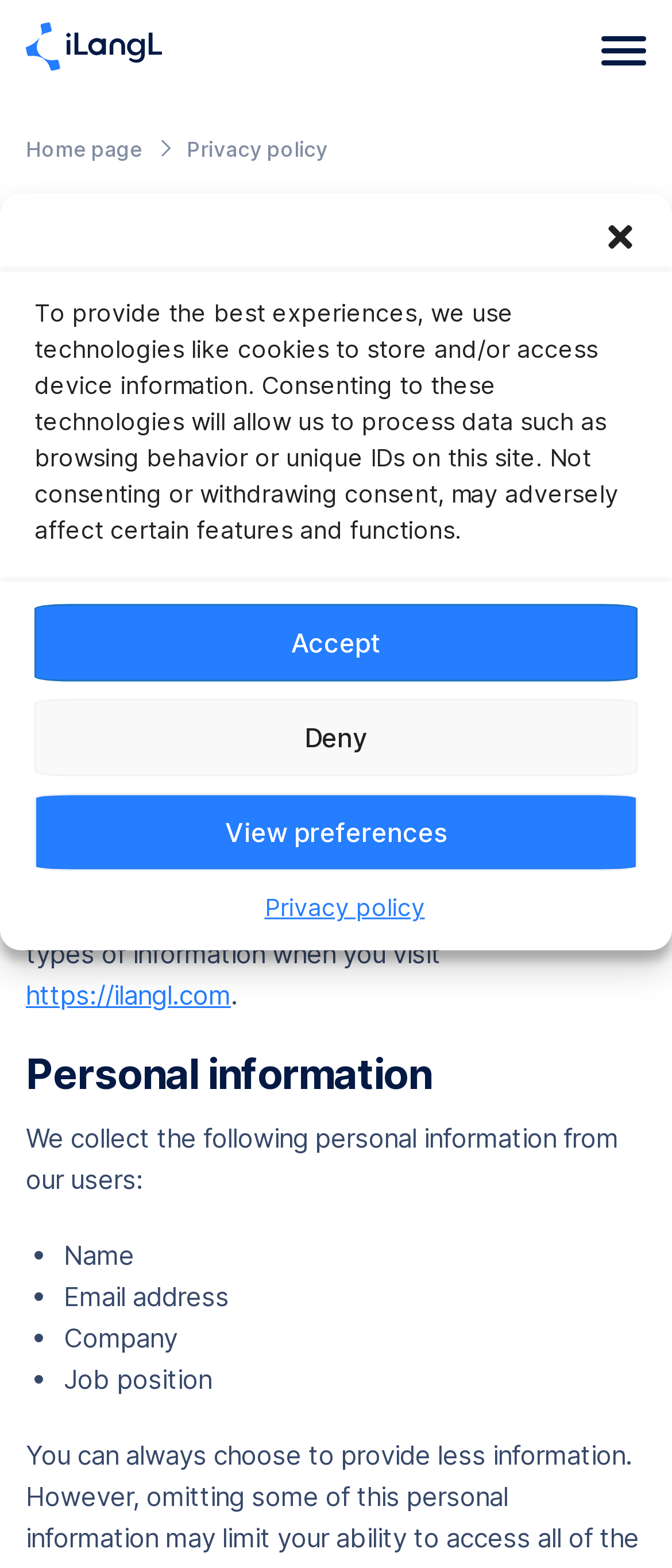Provide a thorough description of the webpage's content and layout.

This webpage is about the privacy policy of iLangL, a company that operates a website and provides services including automation of localization processes. At the top left corner, there is a TON logo, and next to it, a link to the home page. Below the logo, there is a heading that reads "Privacy policy" and a static text that says "iLangL B.V. operates the site to provide services including automation of localization processes by the means of iLangL software products."

On the top right side of the page, there is a dialog box for managing cookie consent, which includes a button to close the dialog, a static text explaining the use of technologies like cookies, and three buttons to accept, deny, or view preferences. Below the dialog box, there is a link to the privacy policy.

The main content of the page is divided into sections, each with a heading. The first section is "Types of private information collected", which explains that the company collects information when users visit the site. The second section is "Personal information", which lists the types of personal information collected from users, including name, email address, company, and job position.

Throughout the page, there are several links to the company's website, https://ilangl.com. The overall layout of the page is organized, with clear headings and concise text, making it easy to navigate and understand the company's privacy policy.